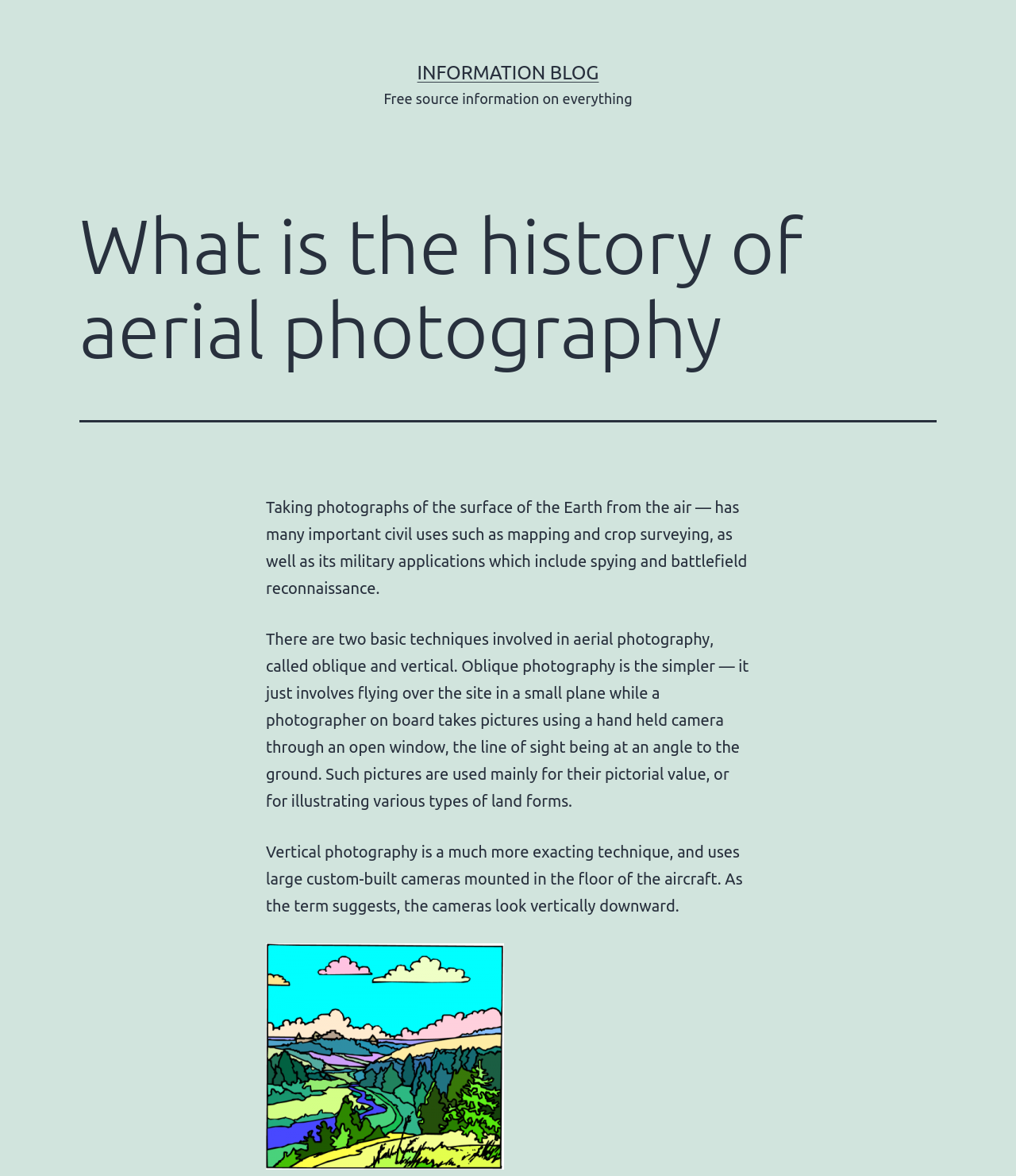What is the role of the camera in aerial photography?
Refer to the image and give a detailed answer to the query.

The camera is used to take pictures of the surface of the Earth from the air, either handheld through an open window in oblique photography or mounted in the floor of the aircraft in vertical photography.